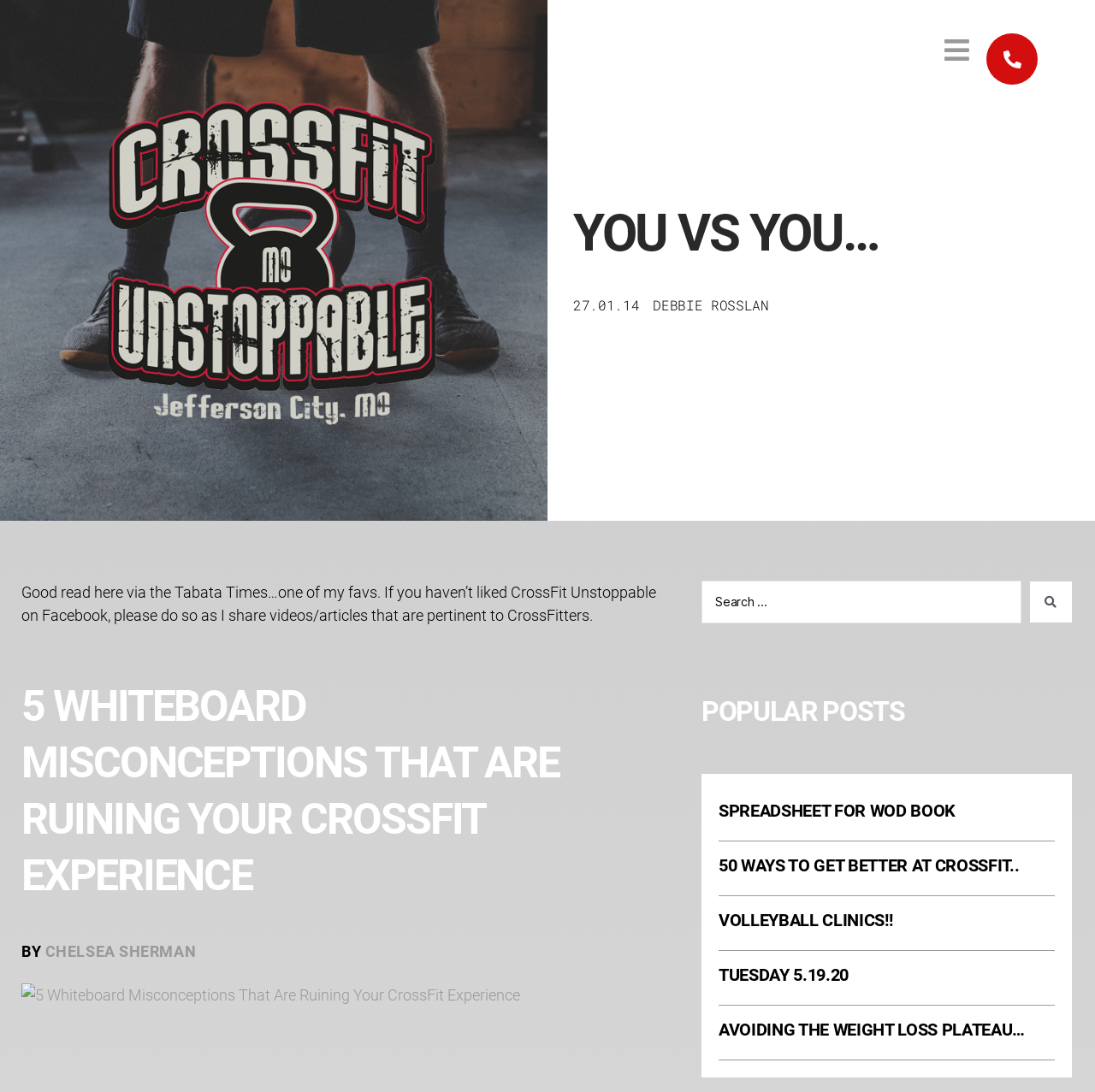Please identify the bounding box coordinates of the element's region that needs to be clicked to fulfill the following instruction: "view case studies". The bounding box coordinates should consist of four float numbers between 0 and 1, i.e., [left, top, right, bottom].

None